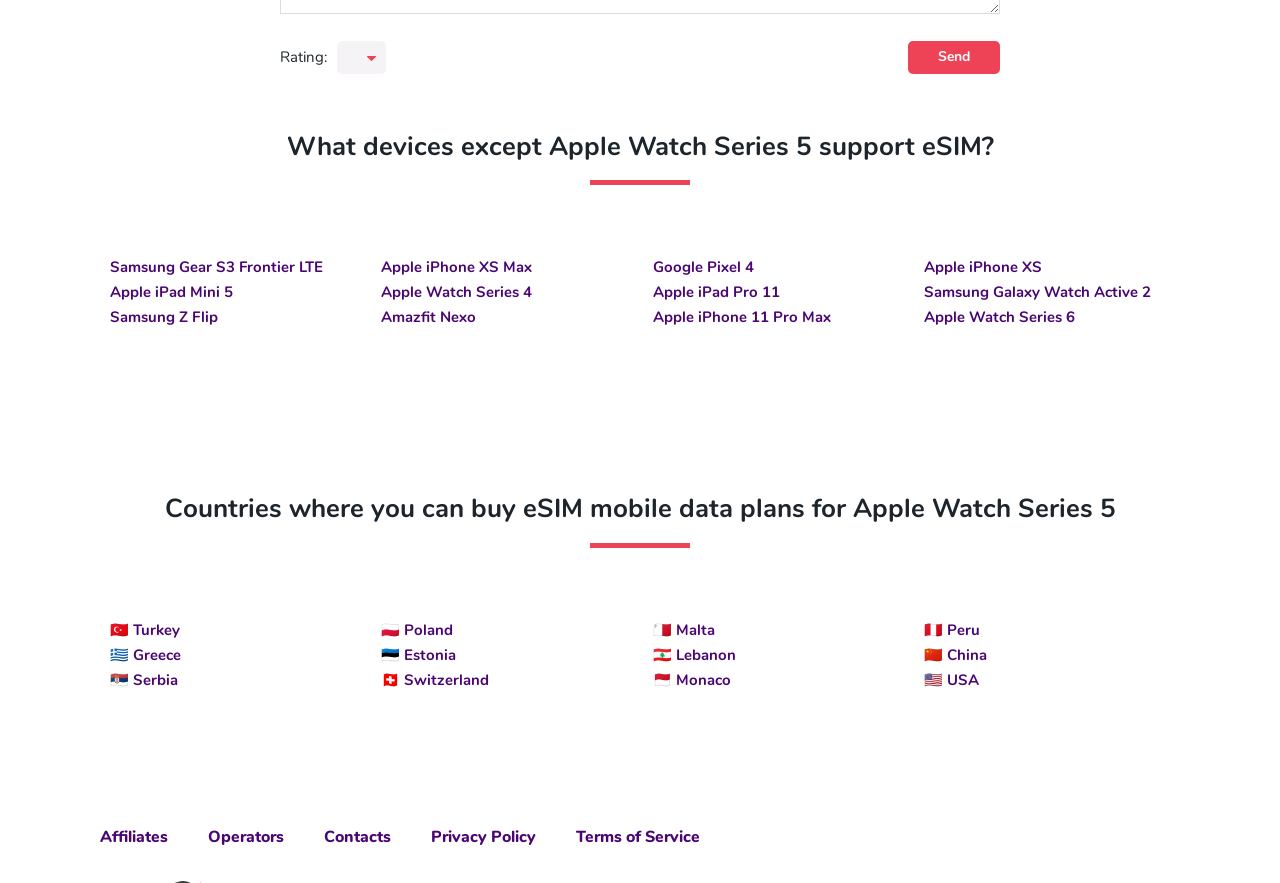Specify the bounding box coordinates for the region that must be clicked to perform the given instruction: "Visit the Turkey page".

[0.104, 0.7, 0.141, 0.728]